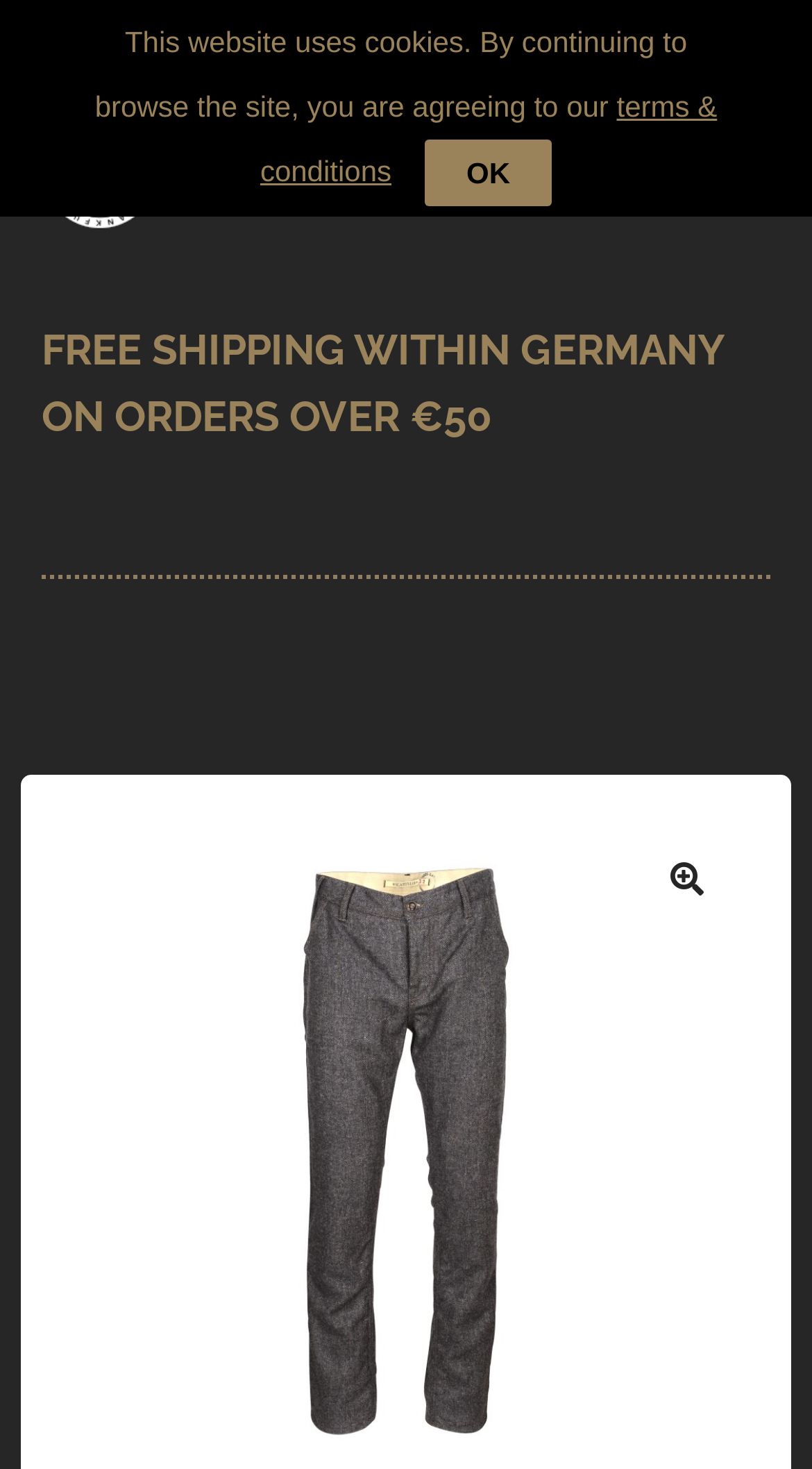Can you look at the image and give a comprehensive answer to the question:
What is the purpose of the search box?

The search box is accompanied by a 'Search for:' label and a 'Search' button. This suggests that the search box is intended for users to search for specific content within the website.